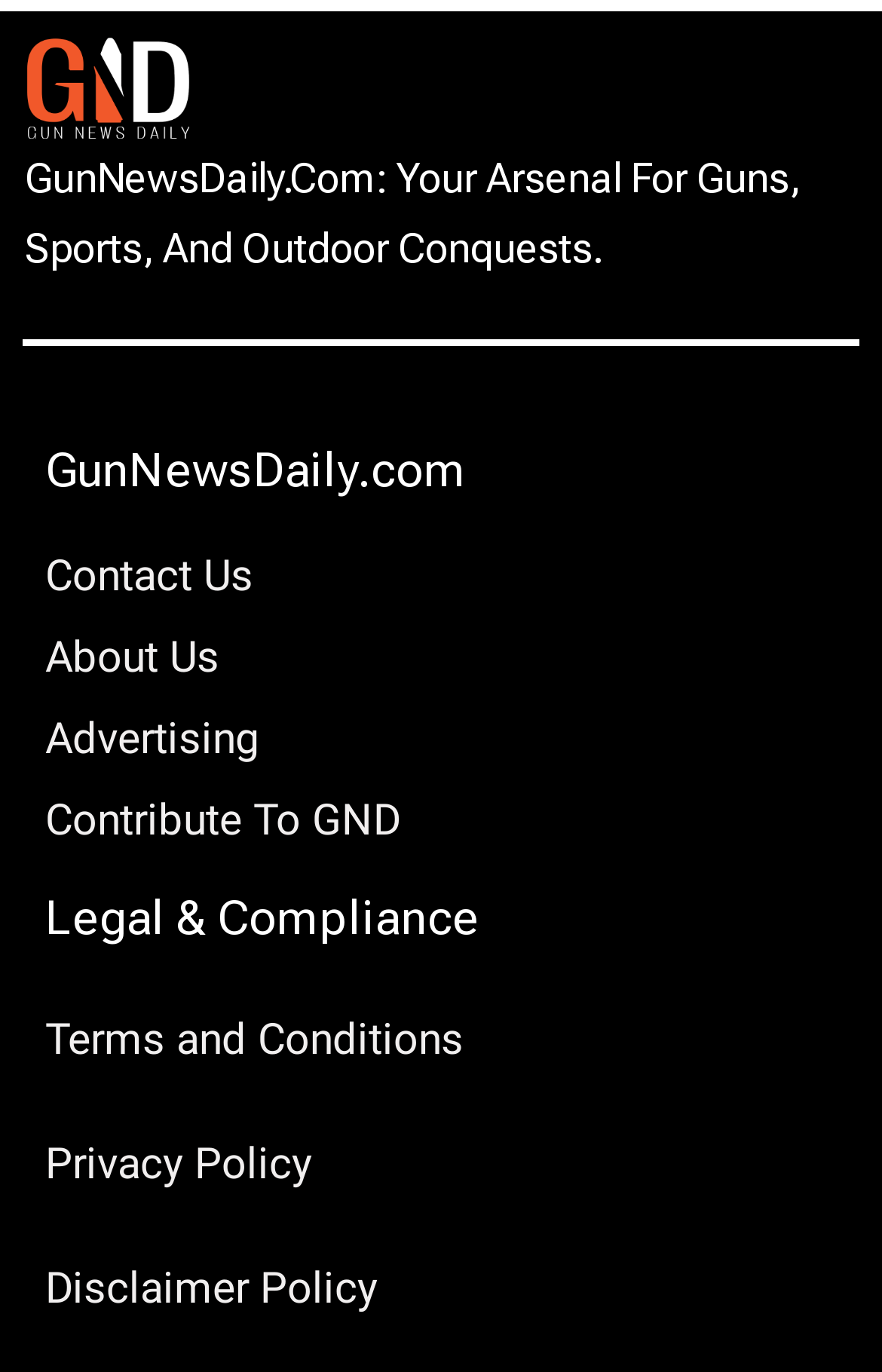Provide a one-word or brief phrase answer to the question:
How many links are there in the top section?

5